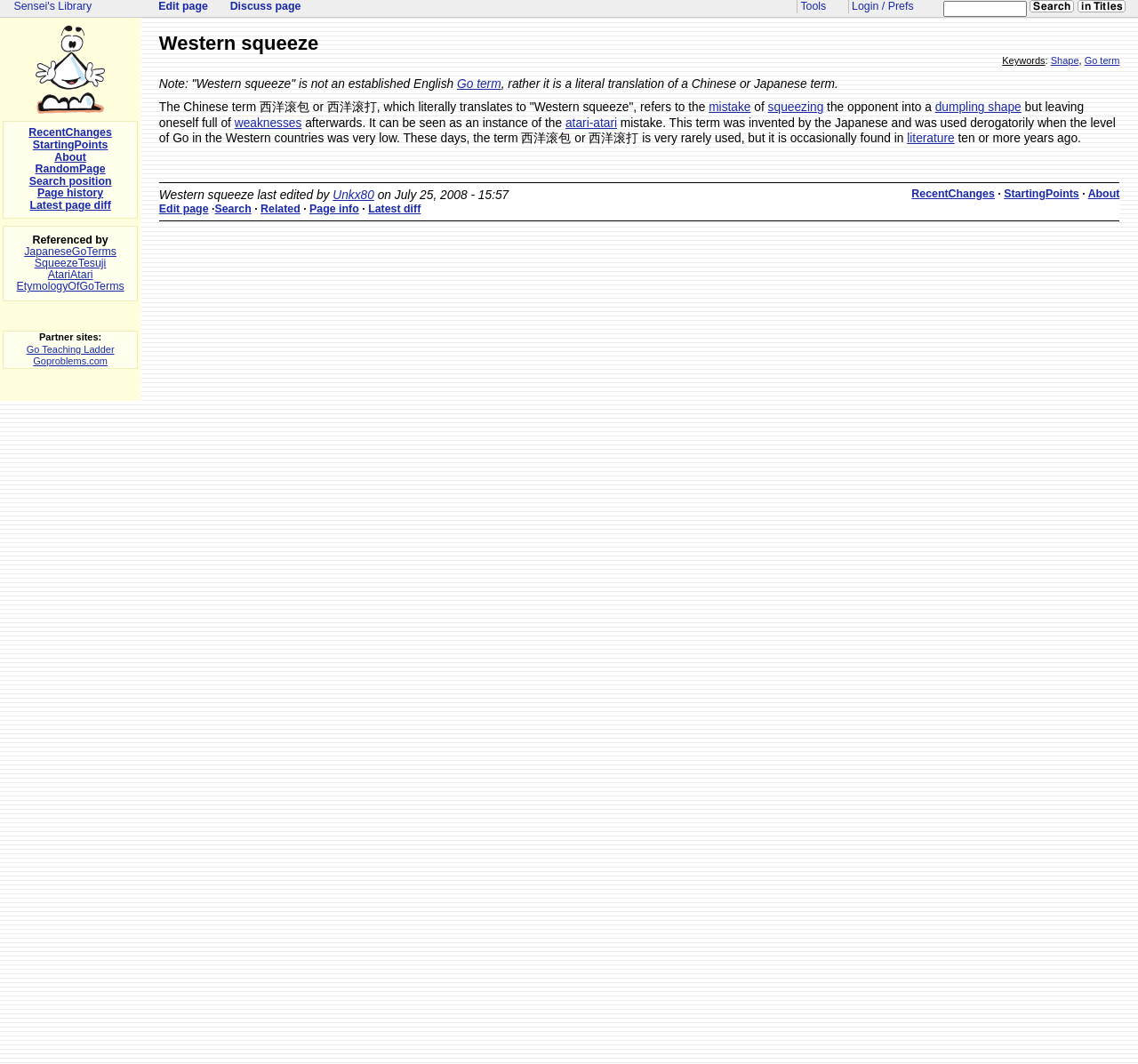Based on the provided description, "Page info", find the bounding box of the corresponding UI element in the screenshot.

[0.272, 0.19, 0.315, 0.202]